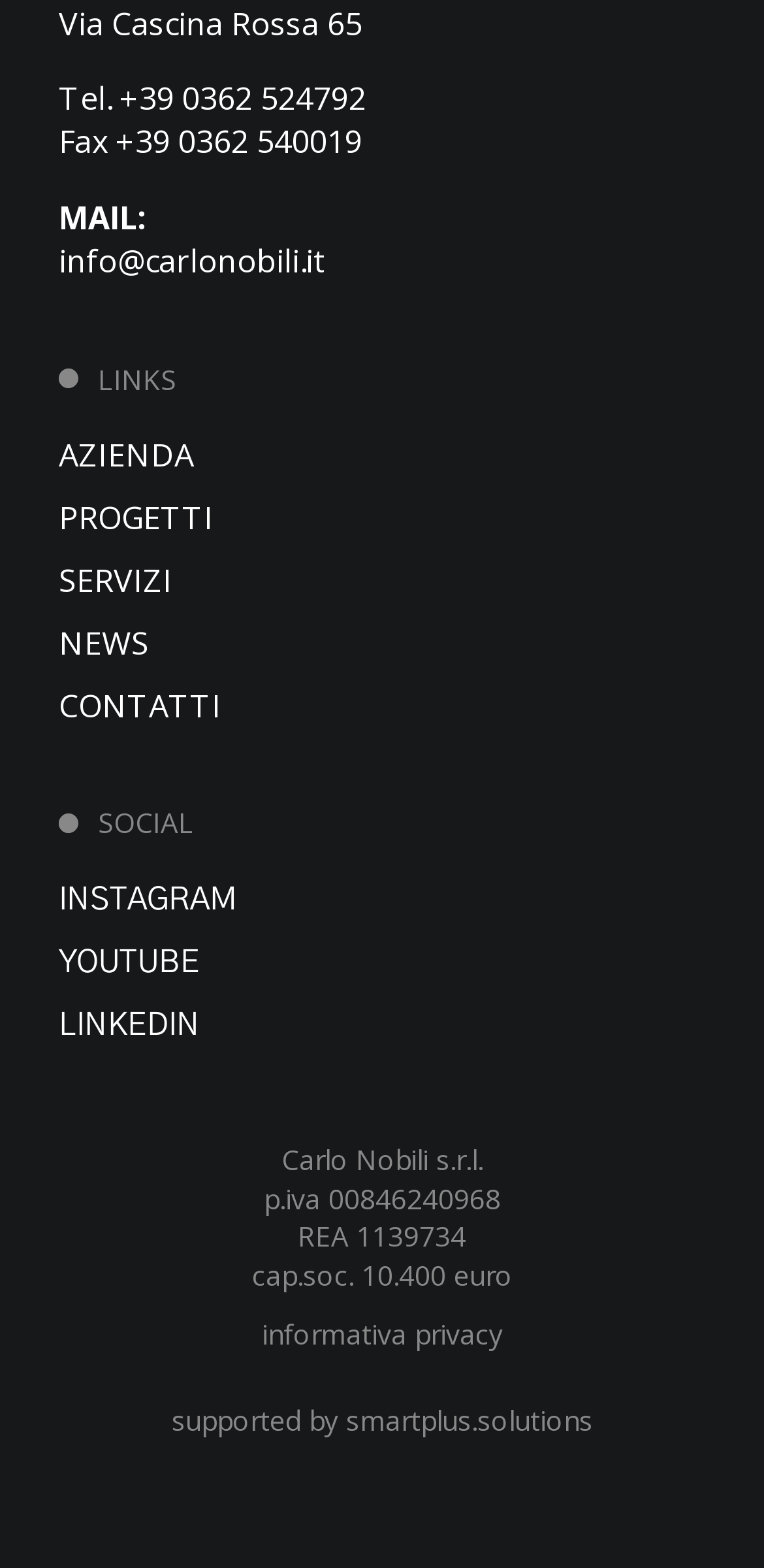From the details in the image, provide a thorough response to the question: What is the fax number of Carlo Nobili s.r.l.?

The fax number of Carlo Nobili s.r.l. can be found near the top of the webpage, where it is written in a static text element with the bounding box coordinates [0.077, 0.077, 0.474, 0.104].